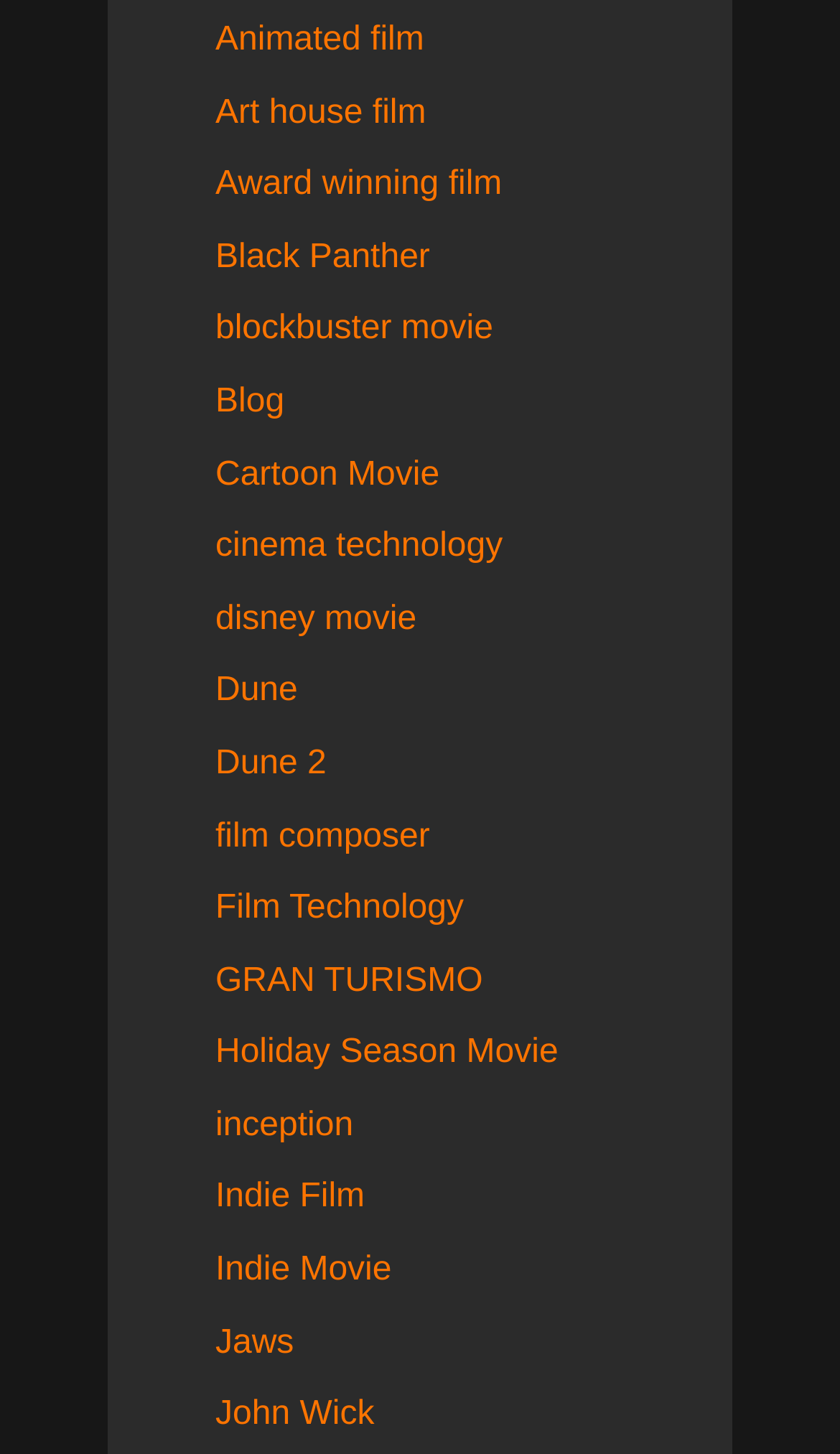Provide a short answer using a single word or phrase for the following question: 
What is the category of the film 'Inception'?

Indie Film